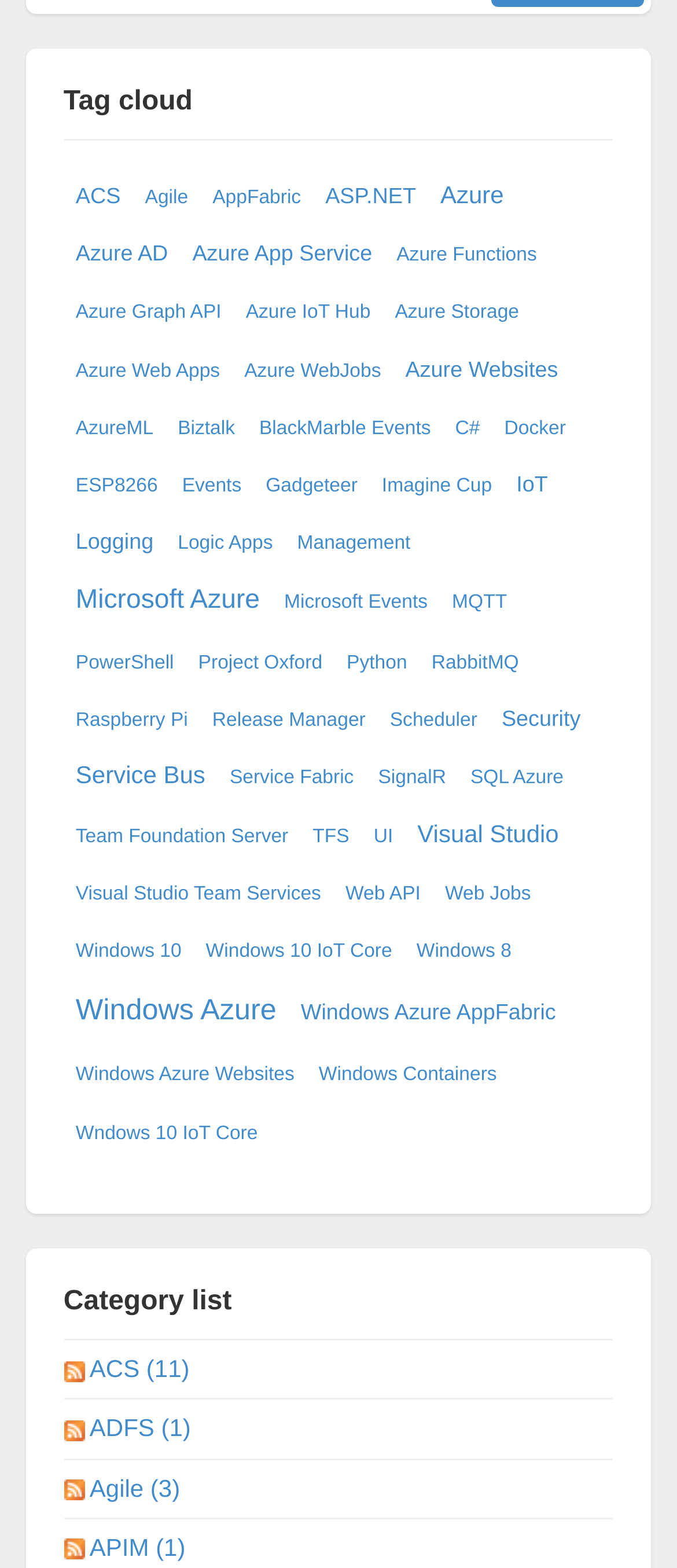Locate the bounding box of the UI element defined by this description: "Wndows 10 IoT Core". The coordinates should be given as four float numbers between 0 and 1, formatted as [left, top, right, bottom].

[0.104, 0.713, 0.388, 0.733]